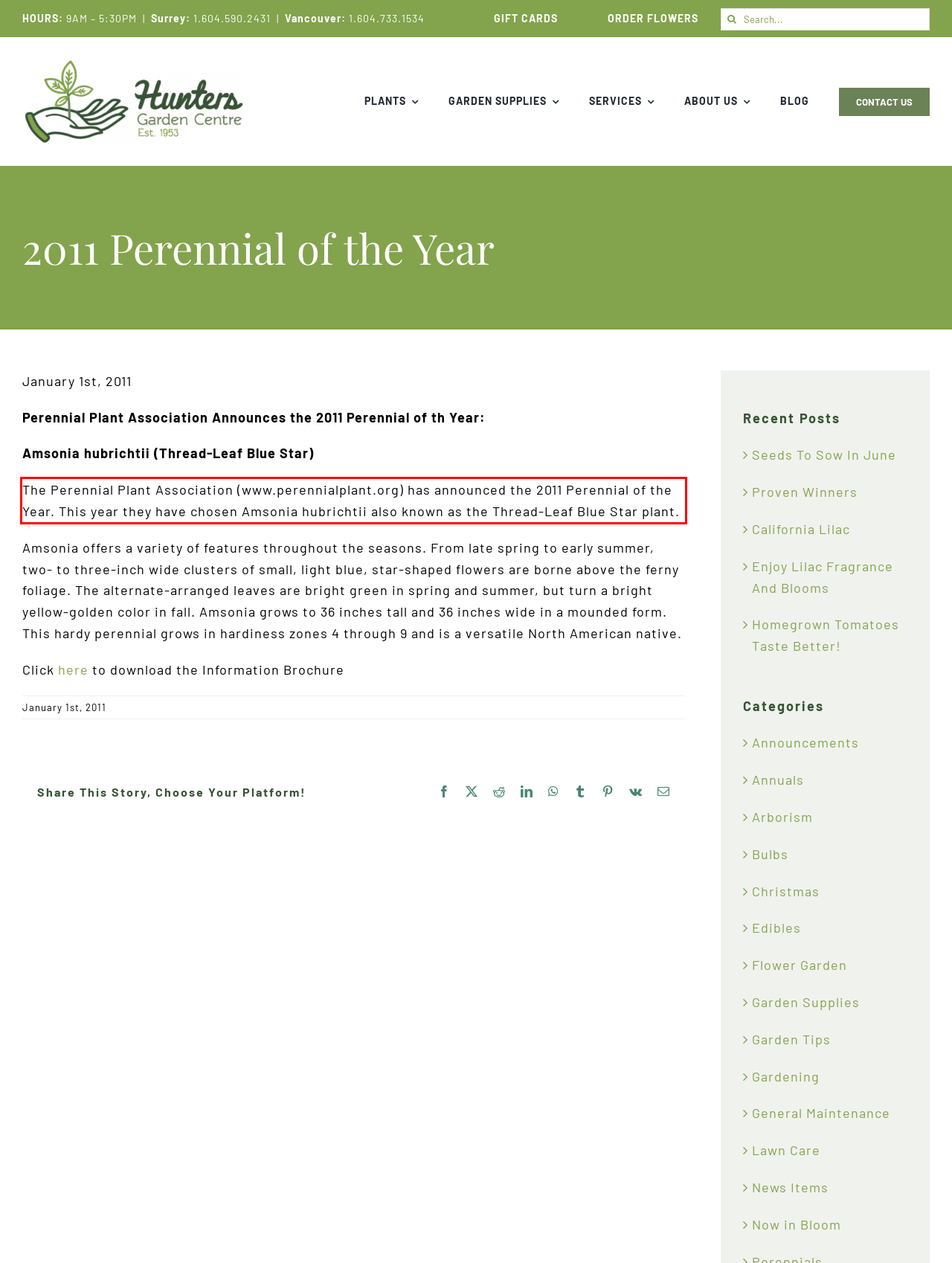You are given a screenshot with a red rectangle. Identify and extract the text within this red bounding box using OCR.

The Perennial Plant Association (www.perennialplant.org) has announced the 2011 Perennial of the Year. This year they have chosen Amsonia hubrichtii also known as the Thread-Leaf Blue Star plant.